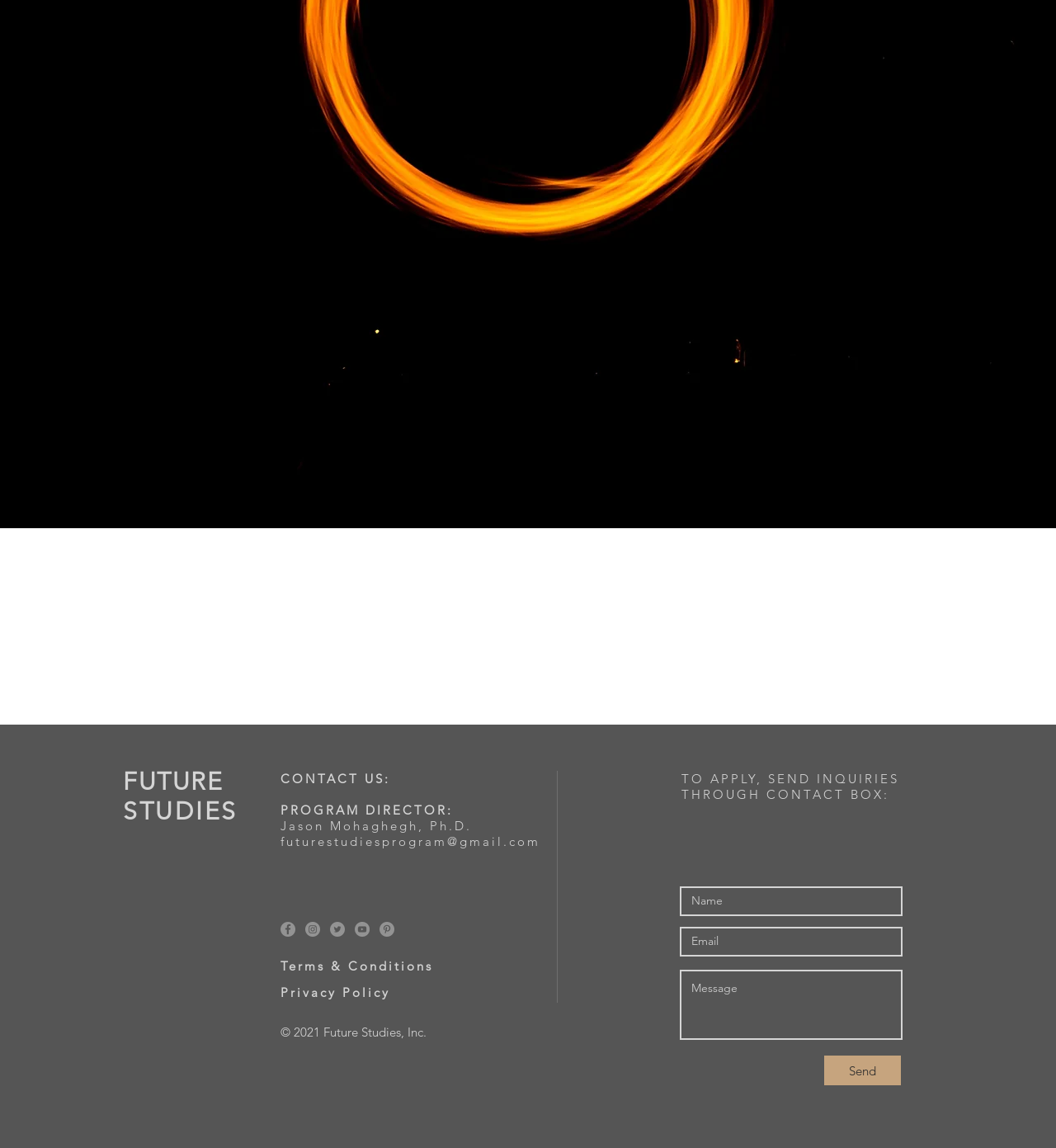Using the element description Privacy Policy, predict the bounding box coordinates for the UI element. Provide the coordinates in (top-left x, top-left y, bottom-right x, bottom-right y) format with values ranging from 0 to 1.

[0.266, 0.858, 0.37, 0.871]